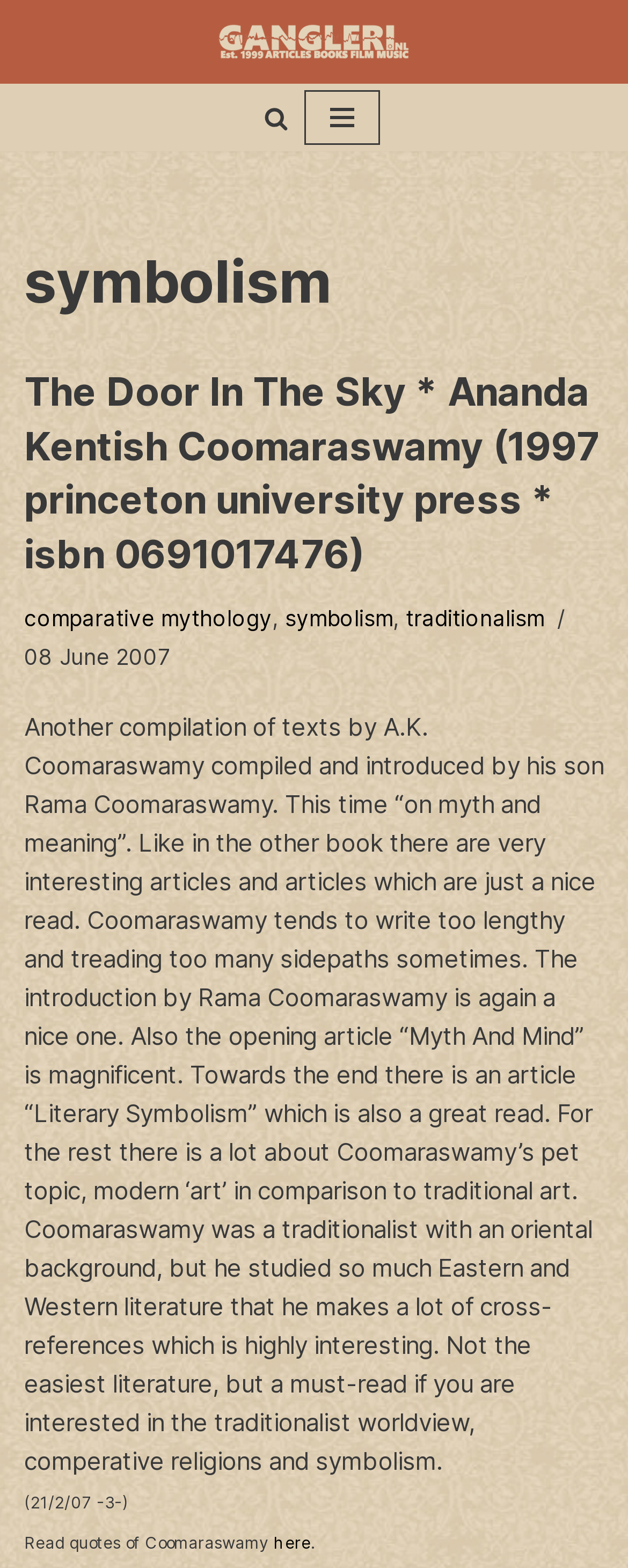Please identify the bounding box coordinates of the element that needs to be clicked to execute the following command: "Click on the 'Search' link". Provide the bounding box using four float numbers between 0 and 1, formatted as [left, top, right, bottom].

[0.421, 0.067, 0.459, 0.083]